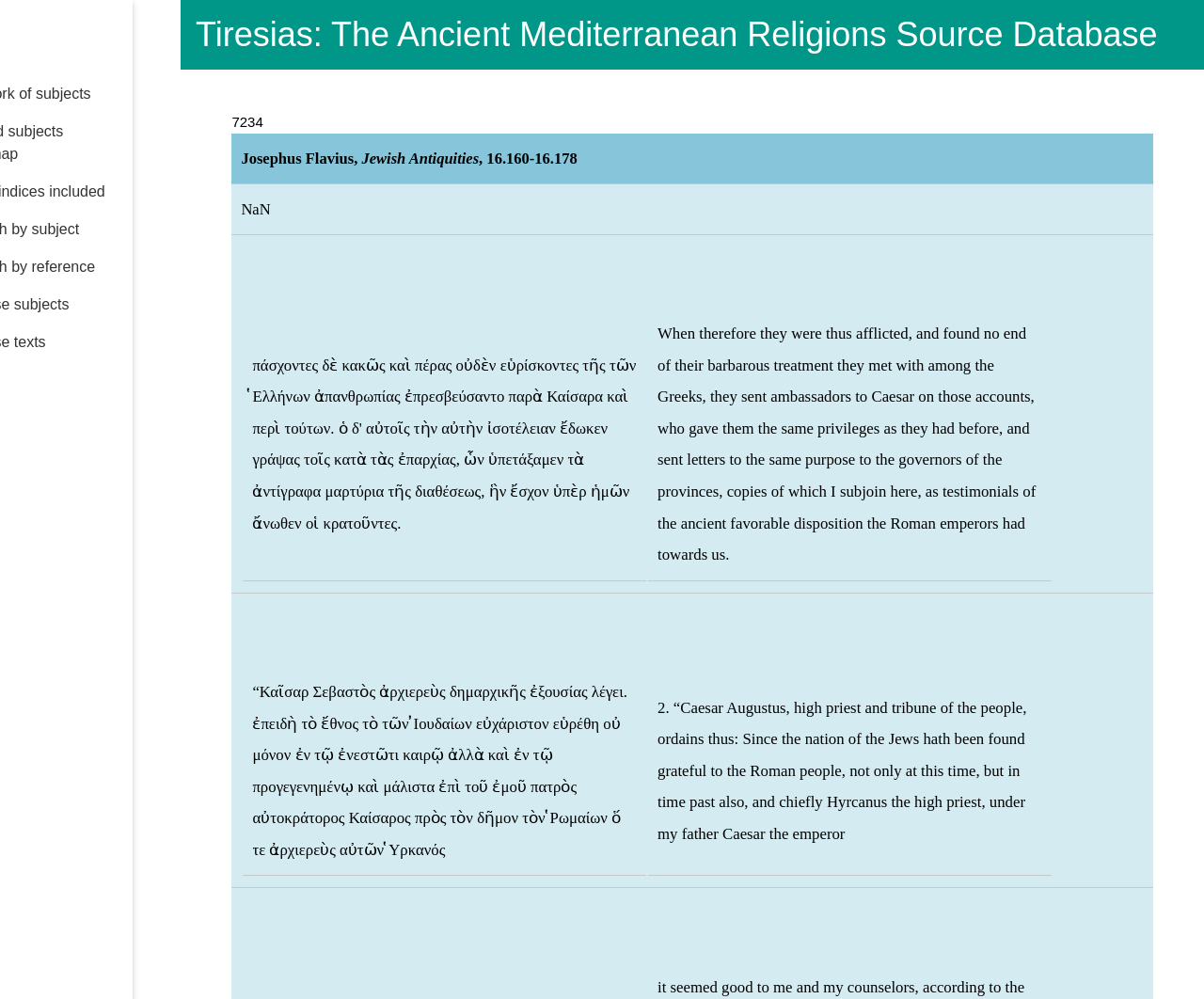Please provide a one-word or phrase answer to the question: 
What is the content of the first gridcell?

πάσχοντες δὲ κακῶς καὶ πέρας οὐδὲν εὑρίσκοντες